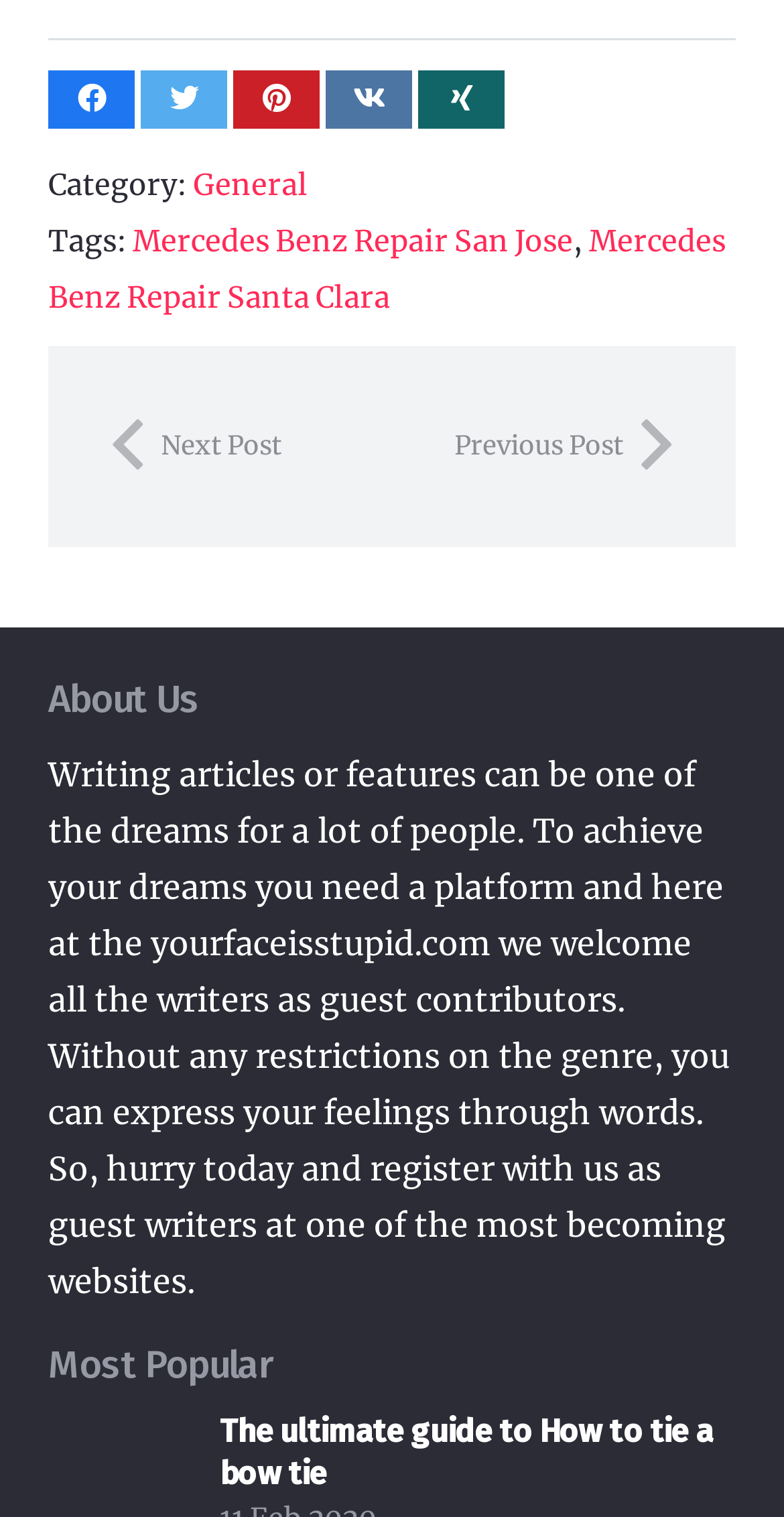What is the action of the link ' Next Post'?
Please give a detailed and elaborate answer to the question based on the image.

The action of the link ' Next Post' can be inferred from its icon and text, which suggests that it will take the user to the next post.